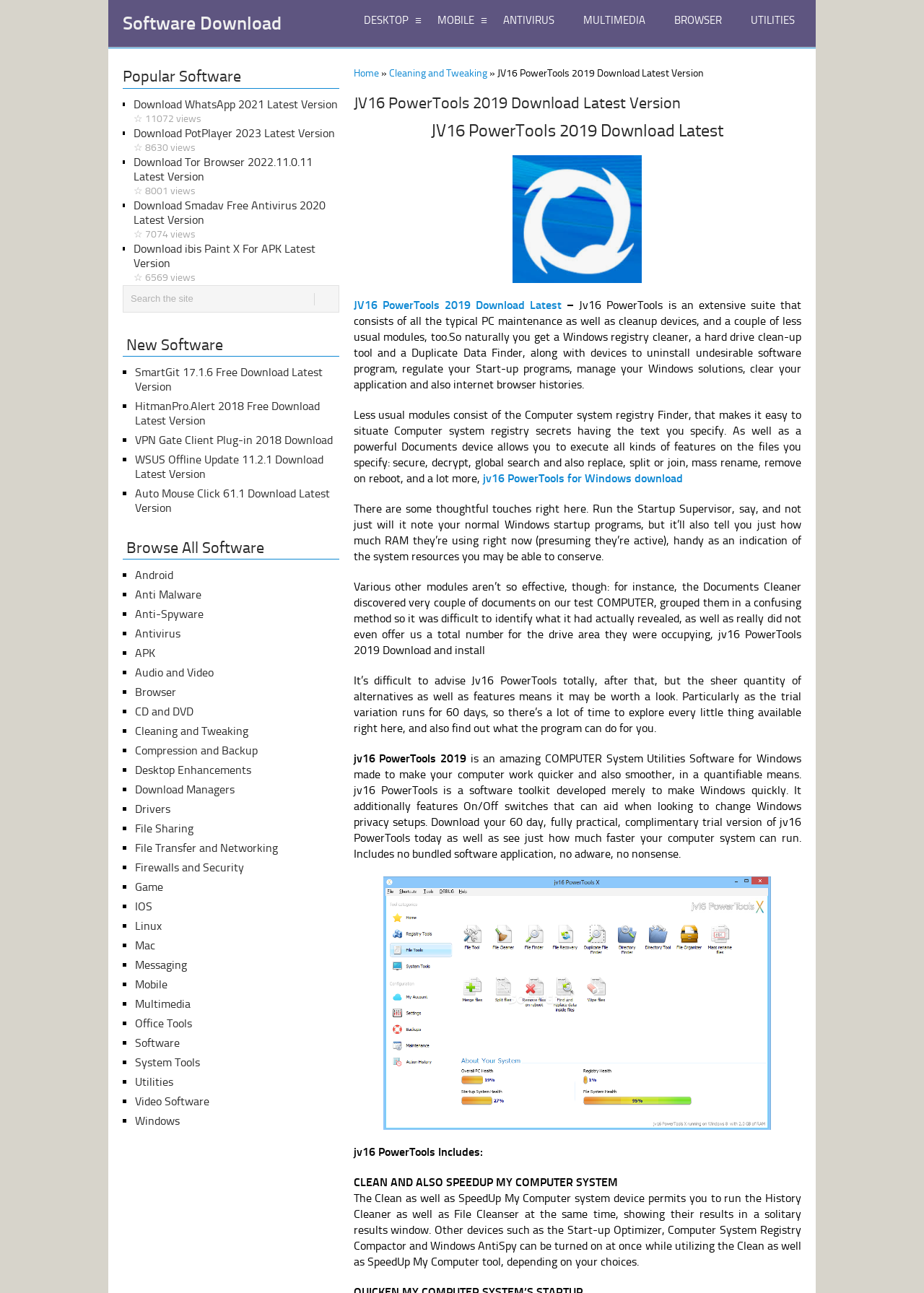Identify the bounding box coordinates of the section that should be clicked to achieve the task described: "Click on the 'Cleaning and Tweaking' link".

[0.421, 0.052, 0.527, 0.061]